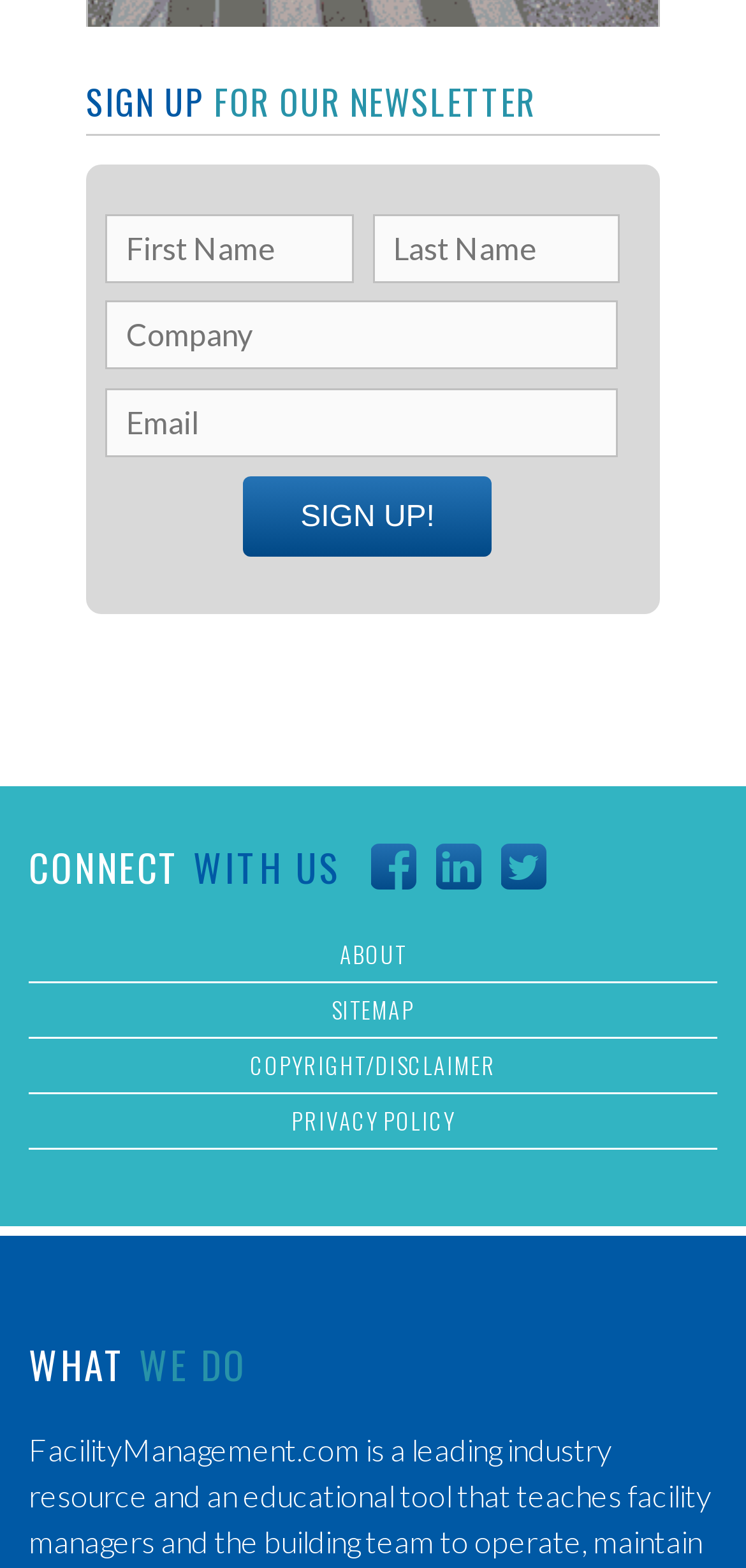Determine the bounding box coordinates for the HTML element mentioned in the following description: "Sitemap". The coordinates should be a list of four floats ranging from 0 to 1, represented as [left, top, right, bottom].

[0.038, 0.628, 0.962, 0.663]